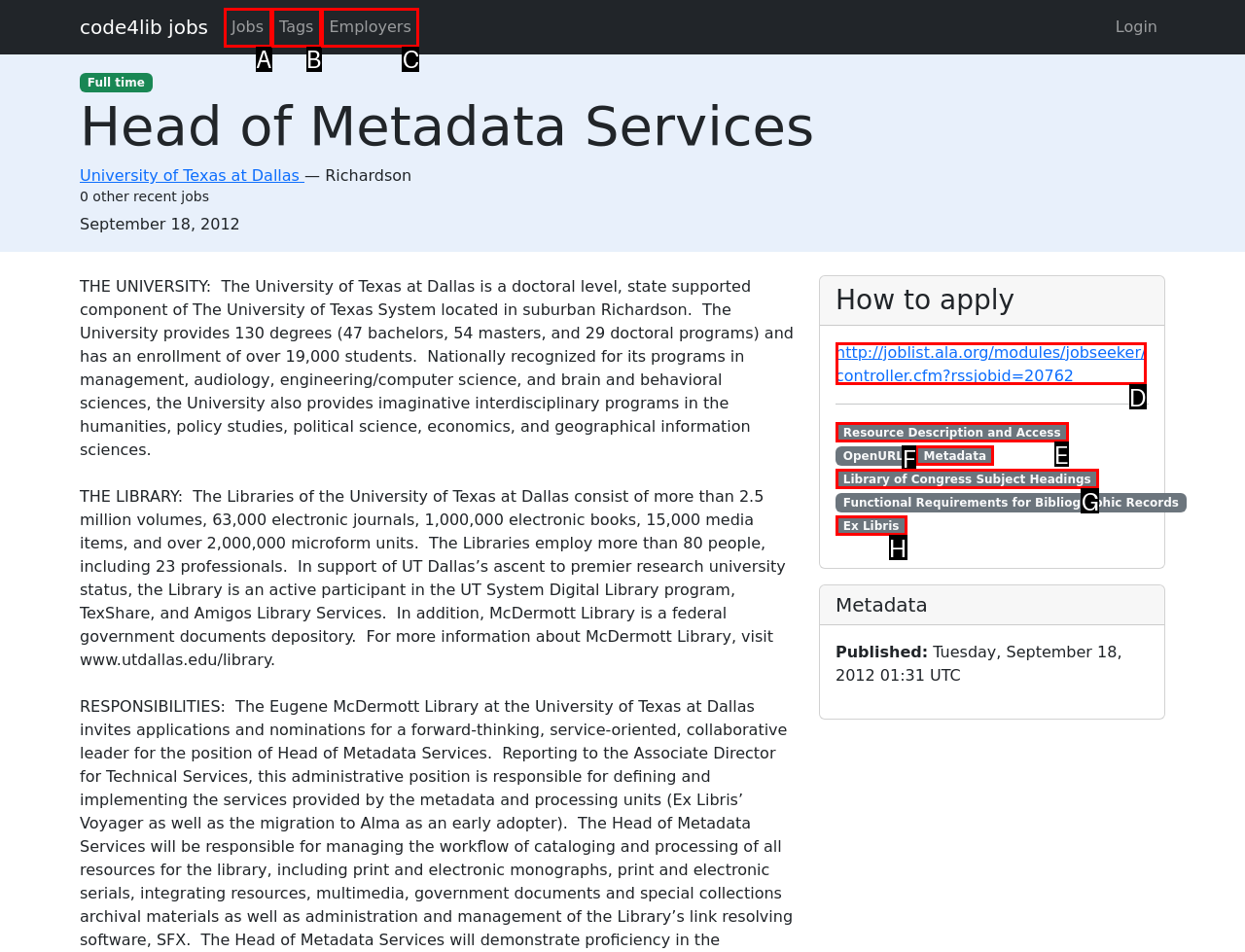Match the description to the correct option: http://joblist.ala.org/modules/jobseeker/controller.cfm?rssjobid=20762
Provide the letter of the matching option directly.

D